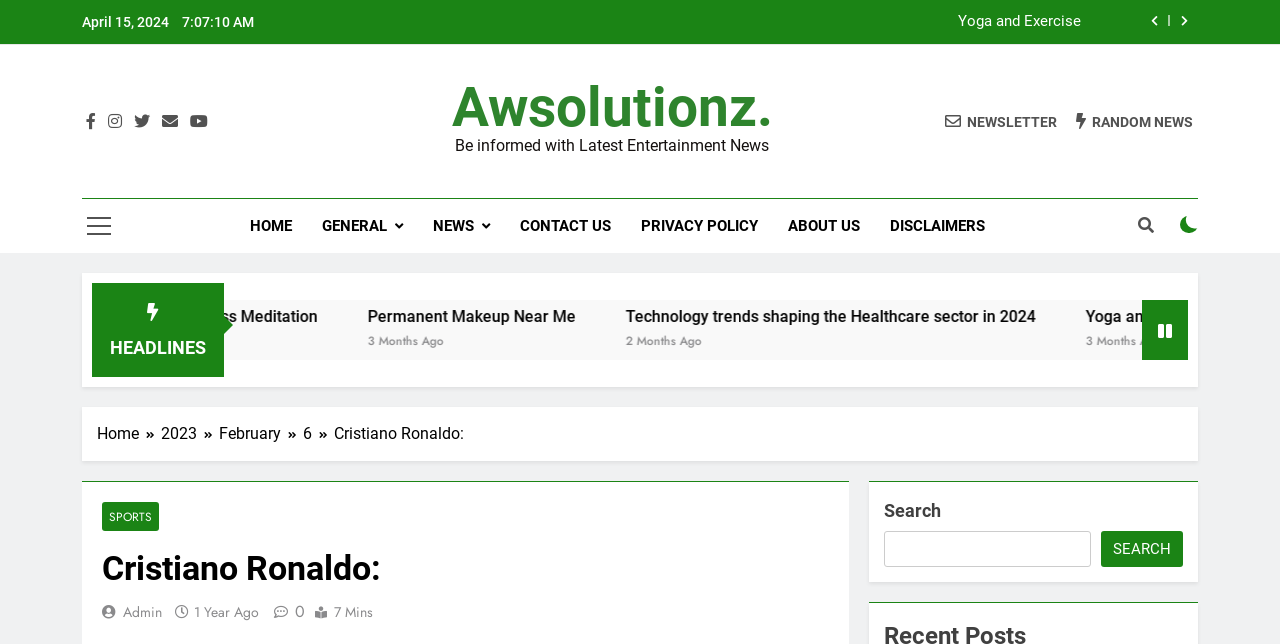Give a complete and precise description of the webpage's appearance.

This webpage appears to be a news or blog article page, with a focus on Cristiano Ronaldo's lifestyle. At the top of the page, there is a date and time stamp, "April 15, 2024 7:07:13 AM", followed by two buttons with icons. Below this, there is a list item titled "A Comprehensive Guide to The Ordinary Moisturizer".

On the left side of the page, there are several links, including "Awsolutionz.", "HOME", "GENERAL", "NEWS", "CONTACT US", "PRIVACY POLICY", "ABOUT US", and "DISCLAIMERS". These links are arranged vertically, with "Awsolutionz." at the top and "DISCLAIMERS" at the bottom.

In the main content area, there are three headings: "Technology trends shaping the Healthcare sector in 2024", "Yoga and Exercise", and "A Comprehensive Guide to The Ordinary Moisturizer". Each heading has a corresponding link and a timestamp indicating when the article was posted. The timestamps range from 2 months ago to 3 months ago.

Below the headings, there is a navigation section labeled "Breadcrumbs", which shows the path "Home > 2023 > February > 6 > Cristiano Ronaldo:". This is followed by a section dedicated to Cristiano Ronaldo, with a heading and several links, including "SPORTS", "Admin", and "1 Year Ago". There is also a timestamp indicating that the article was posted 1 year ago.

At the bottom of the page, there is a search bar with a button and a placeholder text "Search". The search bar is accompanied by a button with a magnifying glass icon.

Throughout the page, there are several icons and buttons with various functions, such as social media links, newsletter subscription, and random news links.